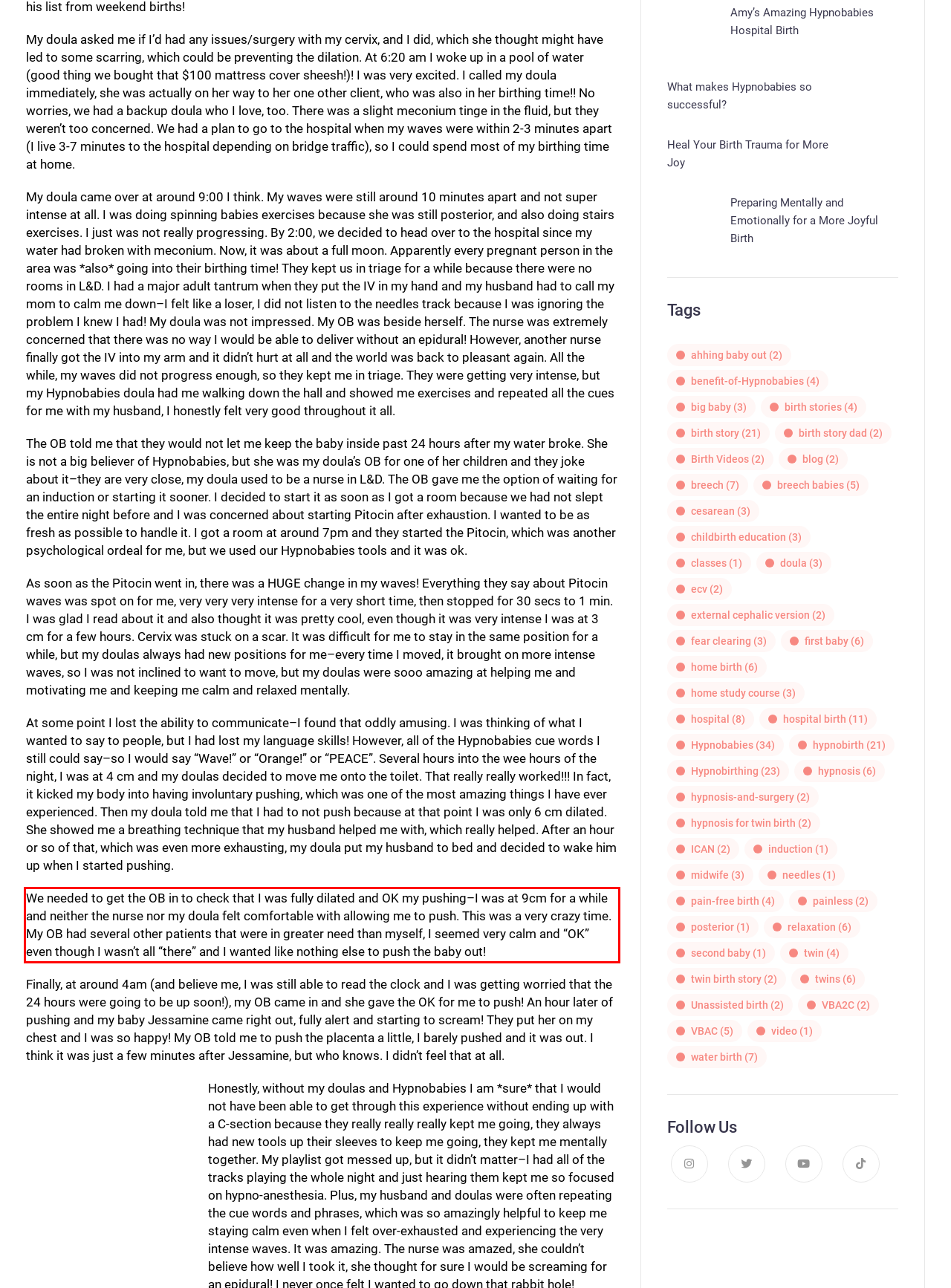Please identify and extract the text content from the UI element encased in a red bounding box on the provided webpage screenshot.

We needed to get the OB in to check that I was fully dilated and OK my pushing–I was at 9cm for a while and neither the nurse nor my doula felt comfortable with allowing me to push. This was a very crazy time. My OB had several other patients that were in greater need than myself, I seemed very calm and “OK” even though I wasn’t all “there” and I wanted like nothing else to push the baby out!